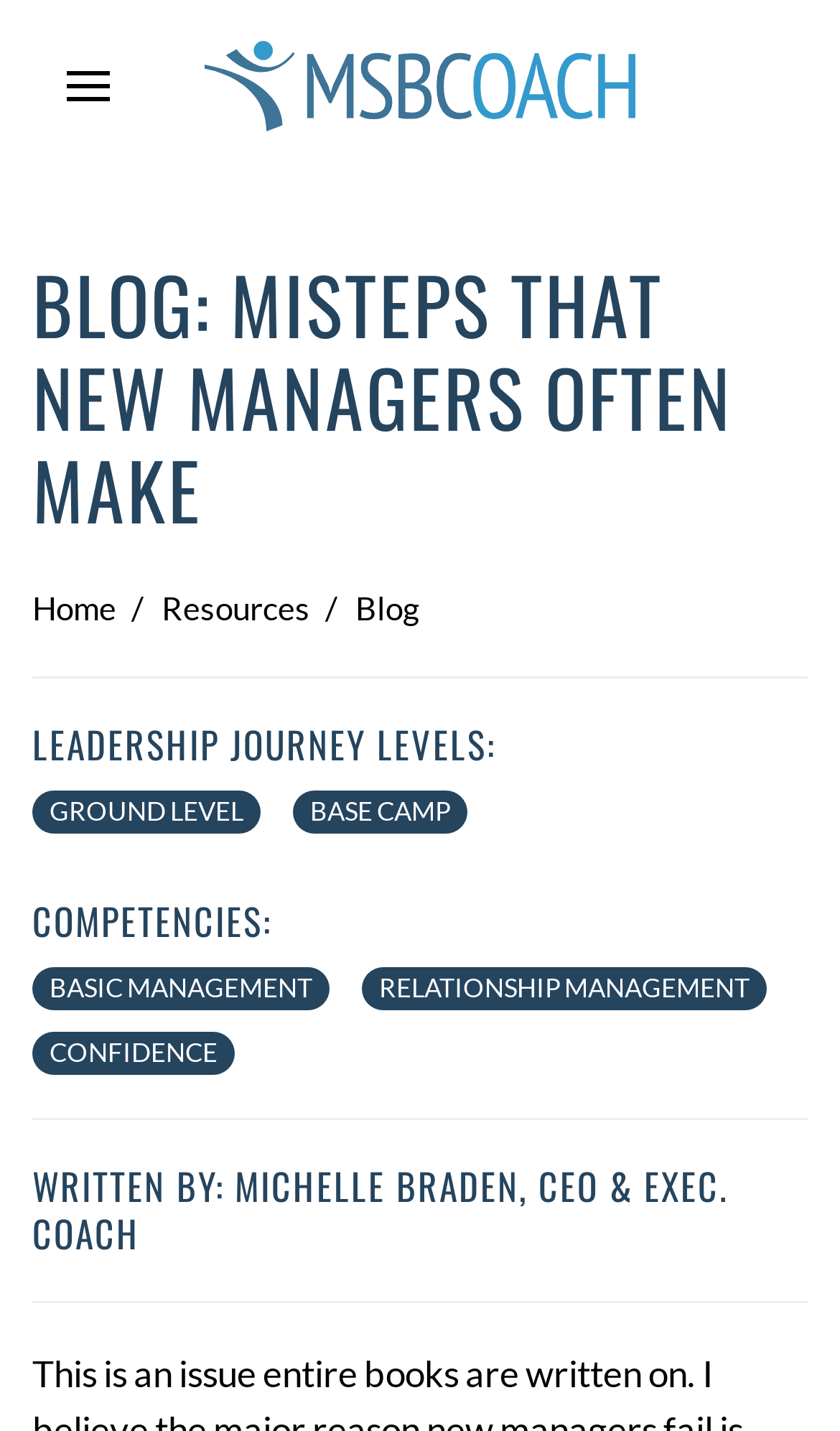Please specify the bounding box coordinates of the element that should be clicked to execute the given instruction: 'Read the 'BLOG: MISTEPS THAT NEW MANAGERS OFTEN MAKE' heading'. Ensure the coordinates are four float numbers between 0 and 1, expressed as [left, top, right, bottom].

[0.038, 0.181, 0.962, 0.374]